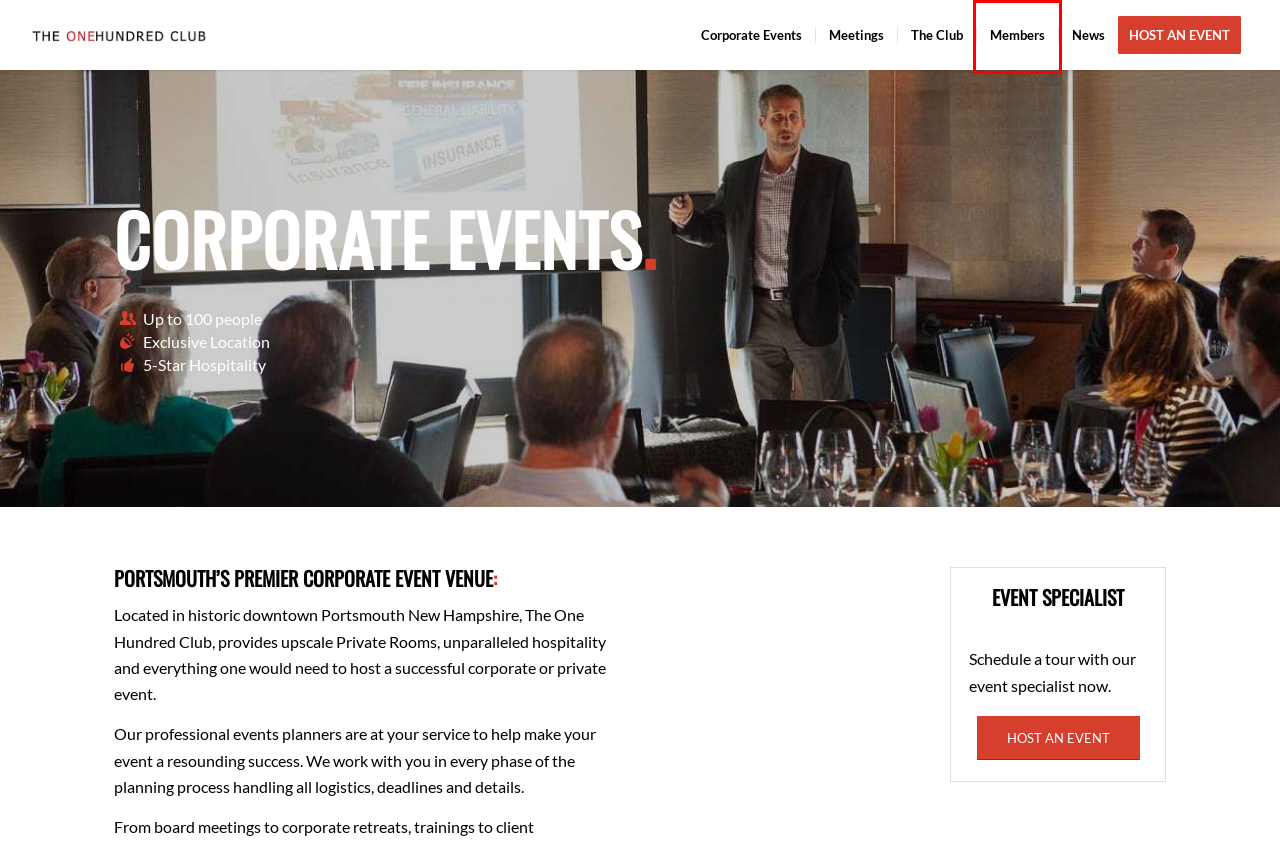With the provided webpage screenshot containing a red bounding box around a UI element, determine which description best matches the new webpage that appears after clicking the selected element. The choices are:
A. Host An Event - One Hundred Club
B. Login - The OneHundred Club - Portsmouth, NH
C. One Hundred Club | Meetings
D. Privacy Policy - One Hundred Club
E. One Hundred Club | New England’s Premier Private Club
F. Schedule a Tour - One Hundred Club
G. Terms of Use - One Hundred Club
H. Members - One Hundred Club

H